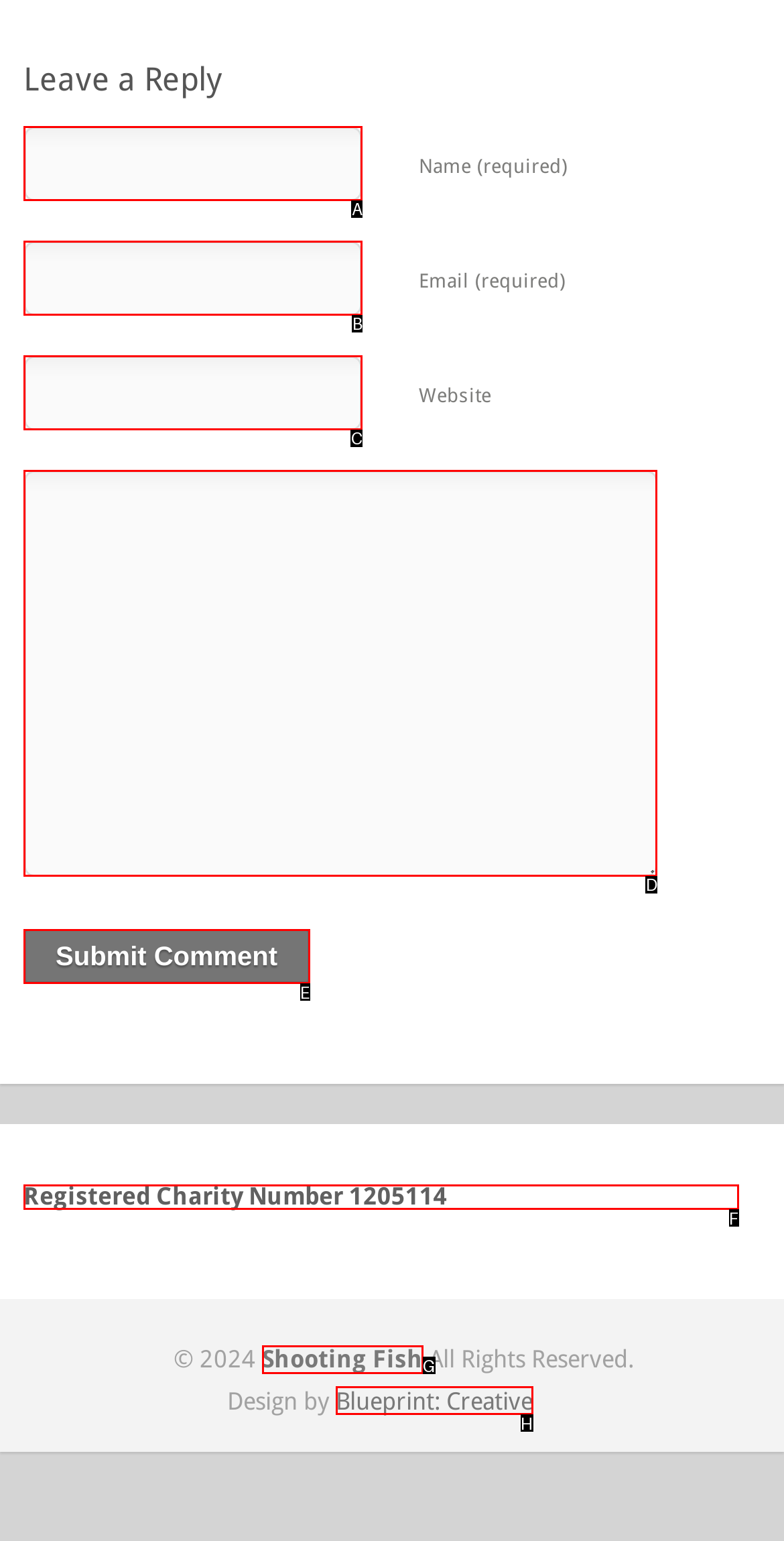Select the right option to accomplish this task: Check the charity number. Reply with the letter corresponding to the correct UI element.

F